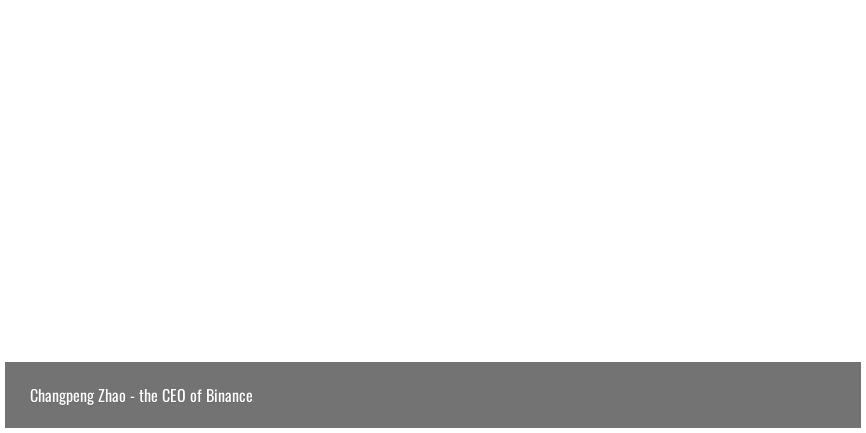Provide a thorough description of the contents of the image.

The image features a caption that identifies Changpeng Zhao, who is the CEO of Binance, a prominent cryptocurrency exchange. The design emphasizes his name and title while utilizing a minimalist aesthetic, with a gray background behind the text to enhance readability. This visual representation underscores his significance in the ongoing discussions surrounding decentralized finance (DeFi) and centralized finance (CeFi), reflecting his influential role in the evolution of the cryptocurrency market.